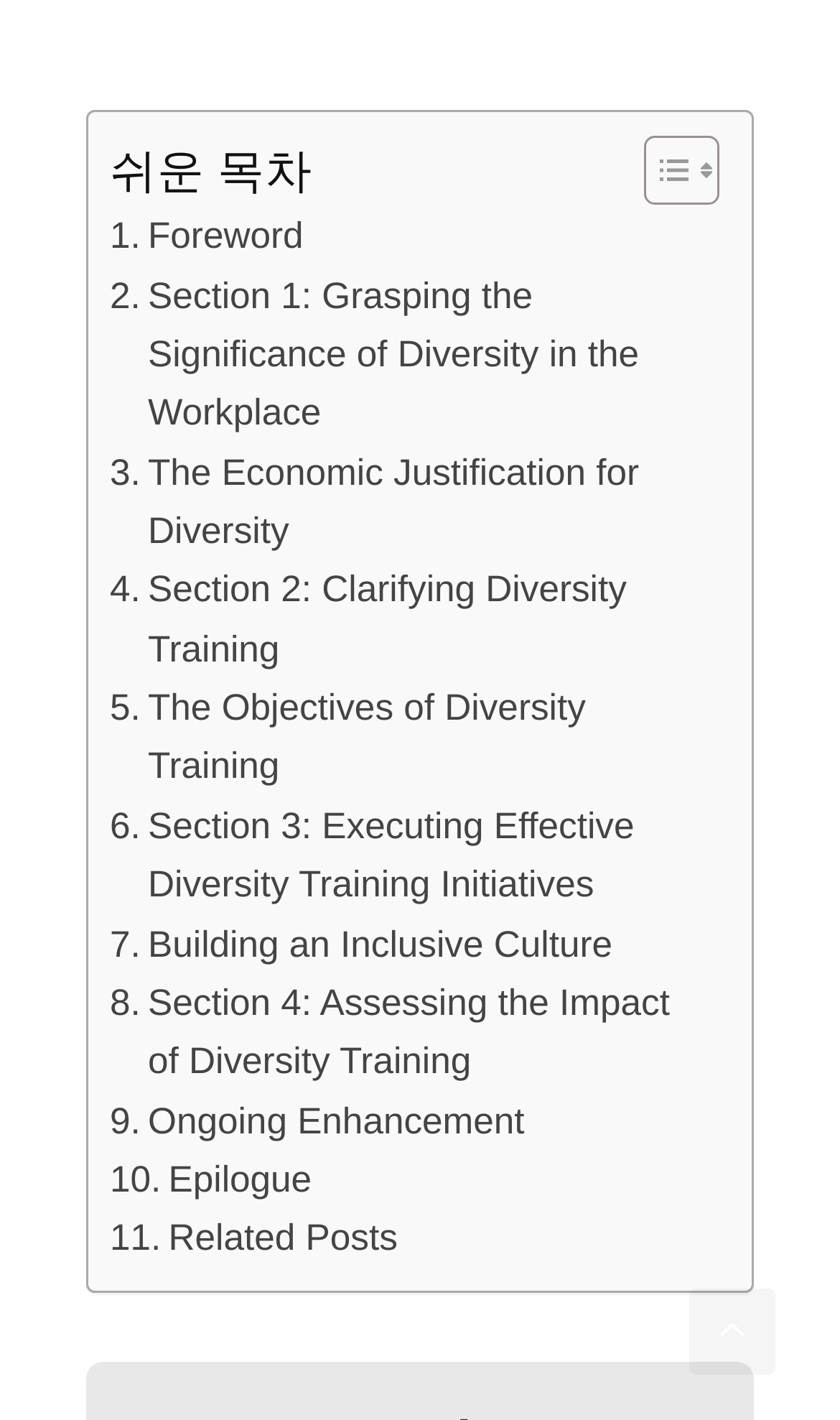Use a single word or phrase to answer the question: 
What is the title of the first section?

Foreword